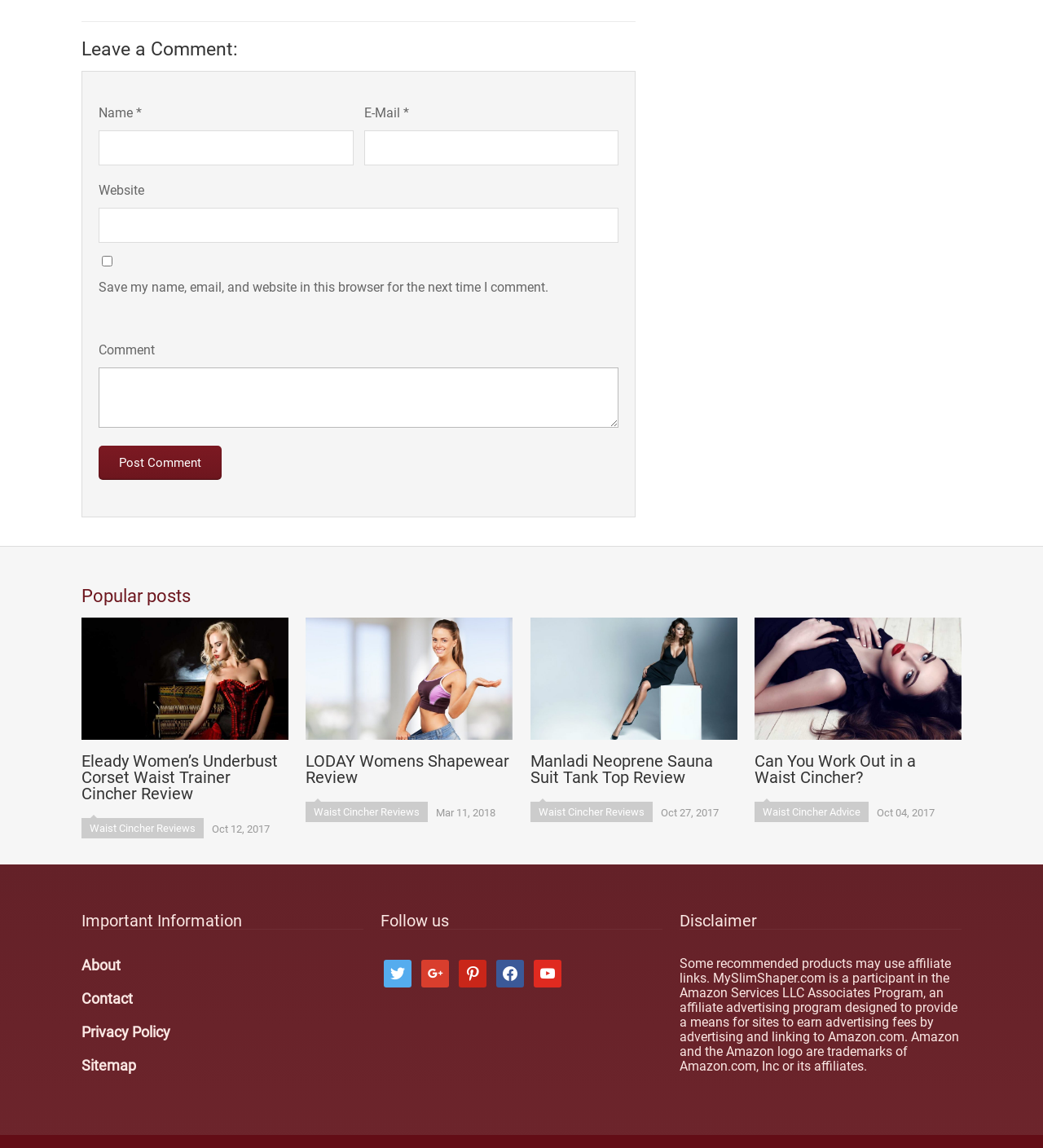Show the bounding box coordinates for the element that needs to be clicked to execute the following instruction: "Read Eleady Women’s Underbust Corset Waist Trainer Cincher Review". Provide the coordinates in the form of four float numbers between 0 and 1, i.e., [left, top, right, bottom].

[0.078, 0.538, 0.276, 0.698]